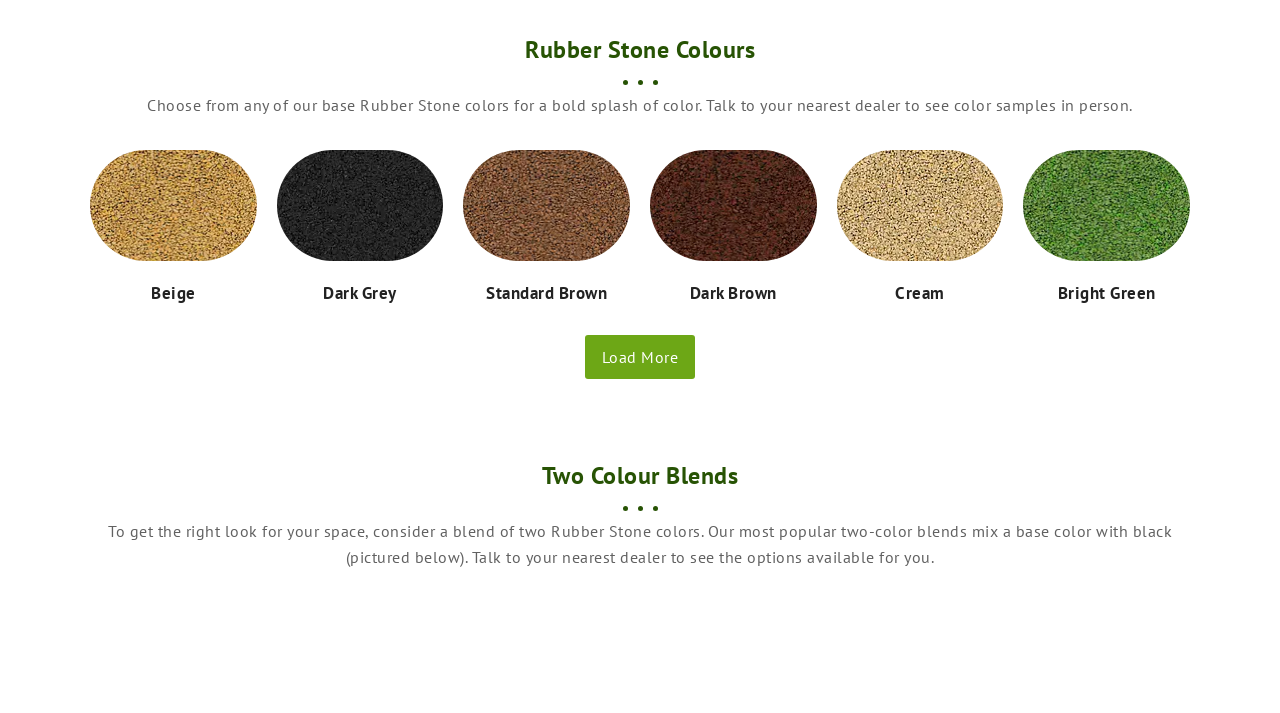Identify the bounding box for the element characterized by the following description: "Load More".

[0.457, 0.47, 0.543, 0.531]